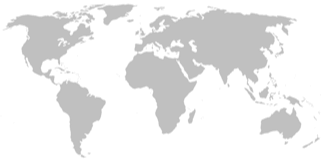Analyze the image and describe all key details you can observe.

The image displays a world map in a light gray shade, providing a minimalist view of the continents and oceans. This representation is often utilized in contexts related to geopolitics, global trade, or military logistics, especially in connection with military apparel and equipment distributions. In this instance, it serves as a backdrop for showcasing military clothing and textile offerings, emphasizing the brand's commitment to supplying high-quality military uniforms and gear worldwide. The map underscores the global reach of the military solutions provided by Raff Military Textile, illustrating their ability to cater to various countries' needs, ensuring that appropriate and durable clothing is accessible in diverse environments.